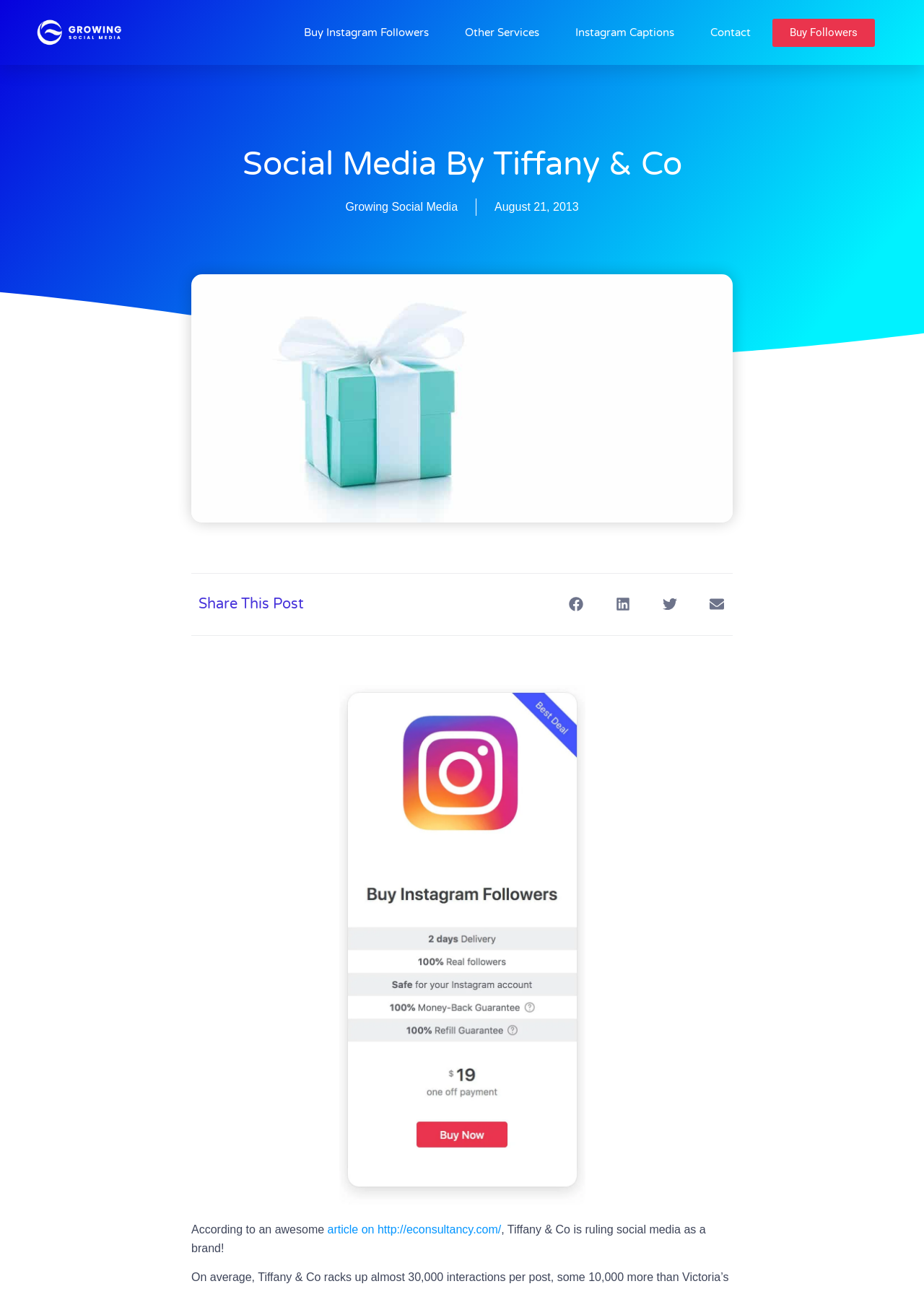Can you identify the bounding box coordinates of the clickable region needed to carry out this instruction: 'View the archives for September 2018'? The coordinates should be four float numbers within the range of 0 to 1, stated as [left, top, right, bottom].

None